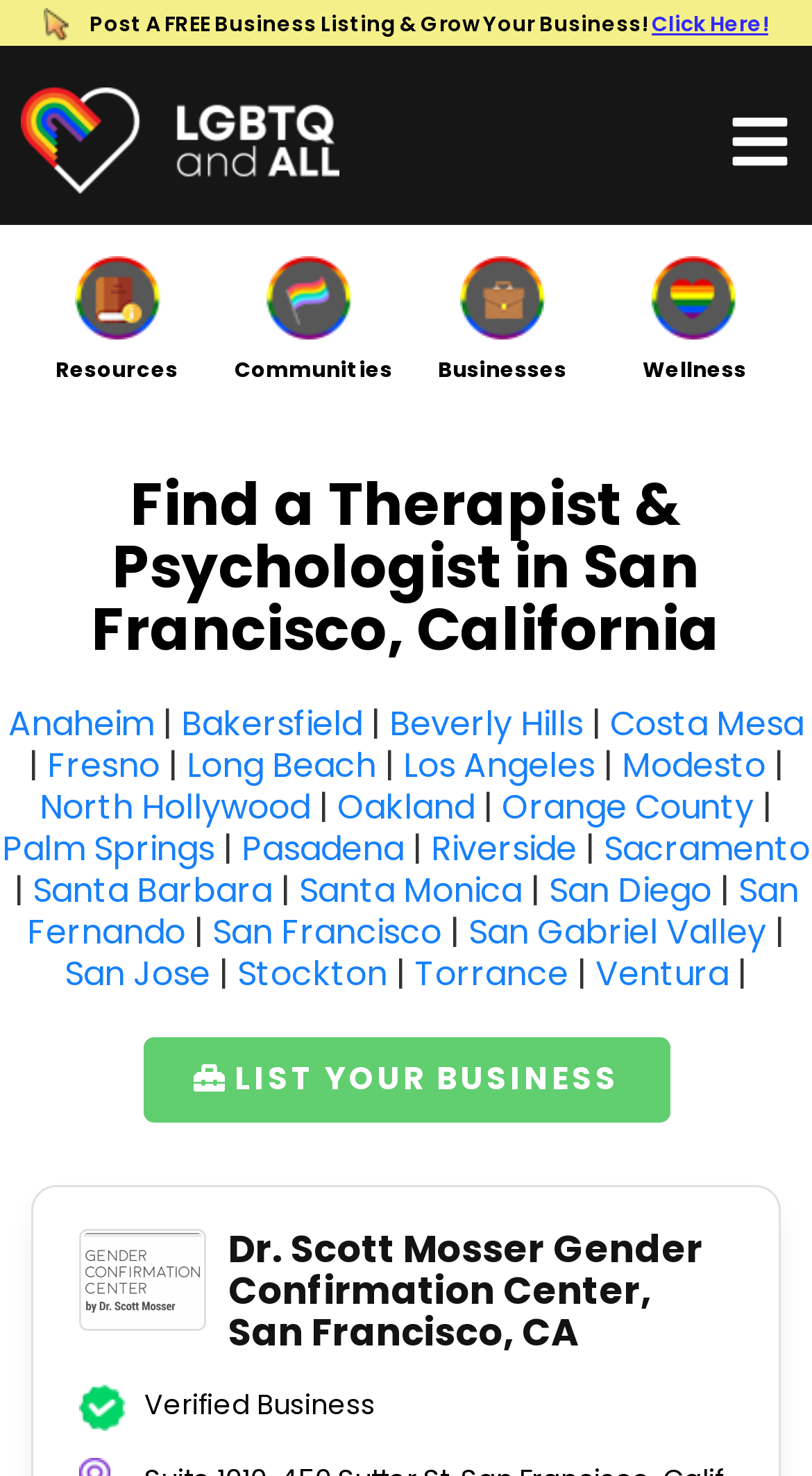Describe the webpage meticulously, covering all significant aspects.

This webpage is about Gender Confirmation Clinics and Doctors in San Francisco, California. At the top, there is a call-to-action to post a free business listing and grow one's business. Below that, there are several links to different categories, including Resources, Communities, Businesses, and Wellness. 

On the left side of the page, there is a list of cities in California, including Anaheim, Bakersfield, Beverly Hills, and many others, with links to find therapists and psychologists in each city. 

In the main content area, there is a heading that says "Find a Therapist & Psychologist in San Francisco, California". Below that, there is a button to list one's business. 

Further down, there are two links to Dr. Scott Mosser Gender Confirmation Center, San Francisco, CA, with an image and a heading. One of the links also has a "Verified Business" badge.